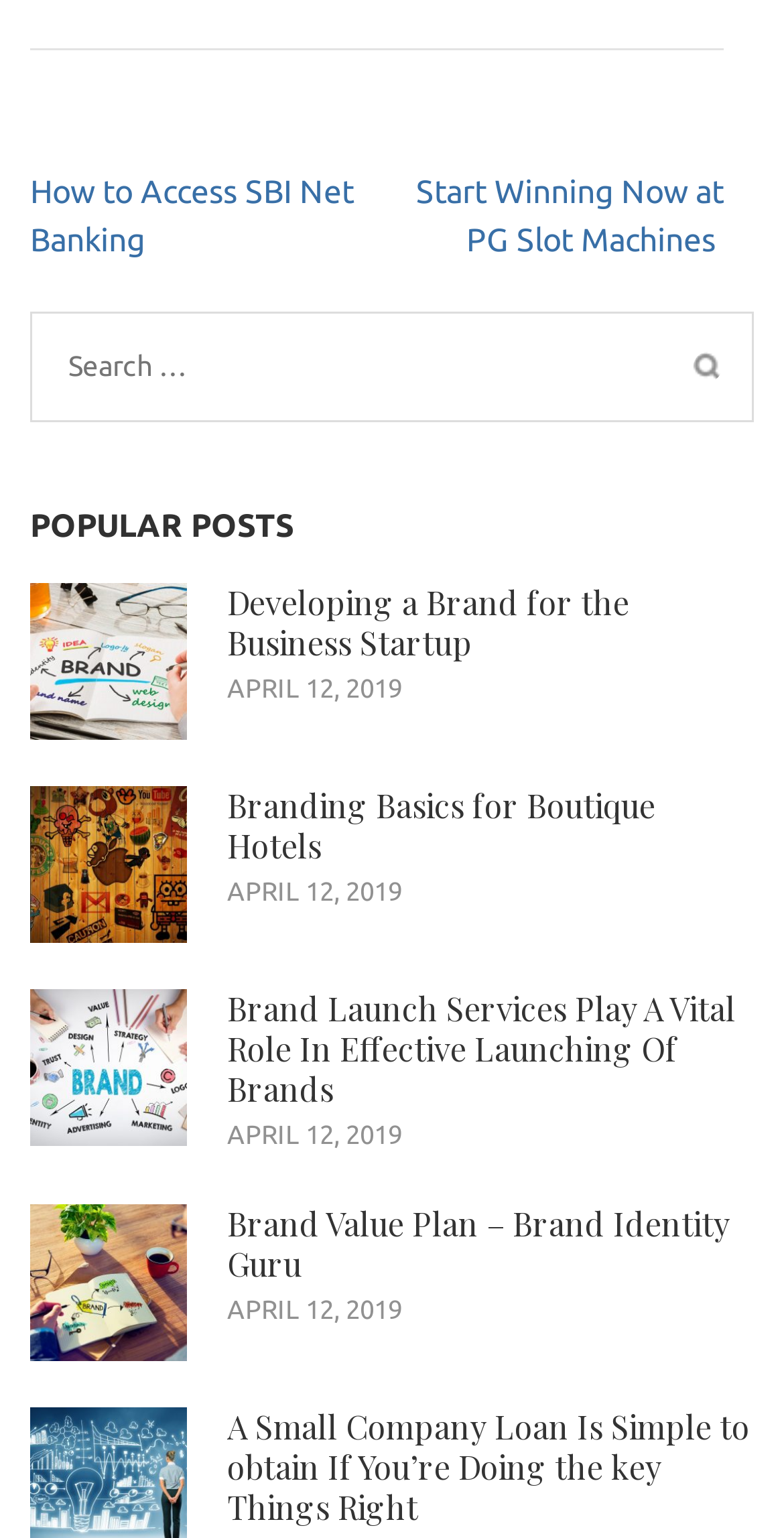How many posts are displayed on the webpage?
Please craft a detailed and exhaustive response to the question.

I counted the number of links with headings that appear to be post titles, such as 'Developing a Brand for the Business Startup' and 'Branding Basics for Boutique Hotels'. There are 5 such links.